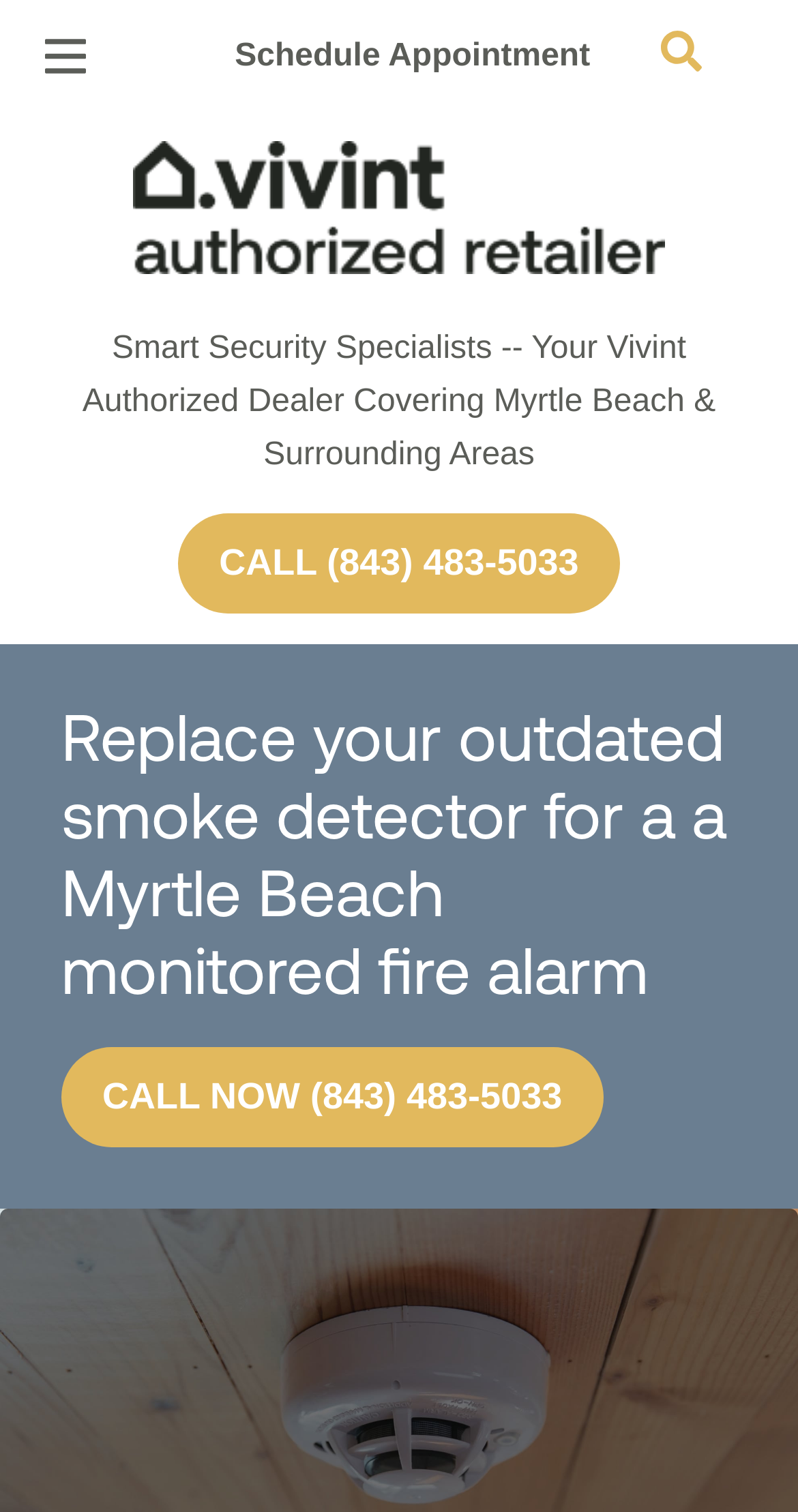Determine the bounding box coordinates for the clickable element to execute this instruction: "Open the menu". Provide the coordinates as four float numbers between 0 and 1, i.e., [left, top, right, bottom].

[0.055, 0.021, 0.107, 0.052]